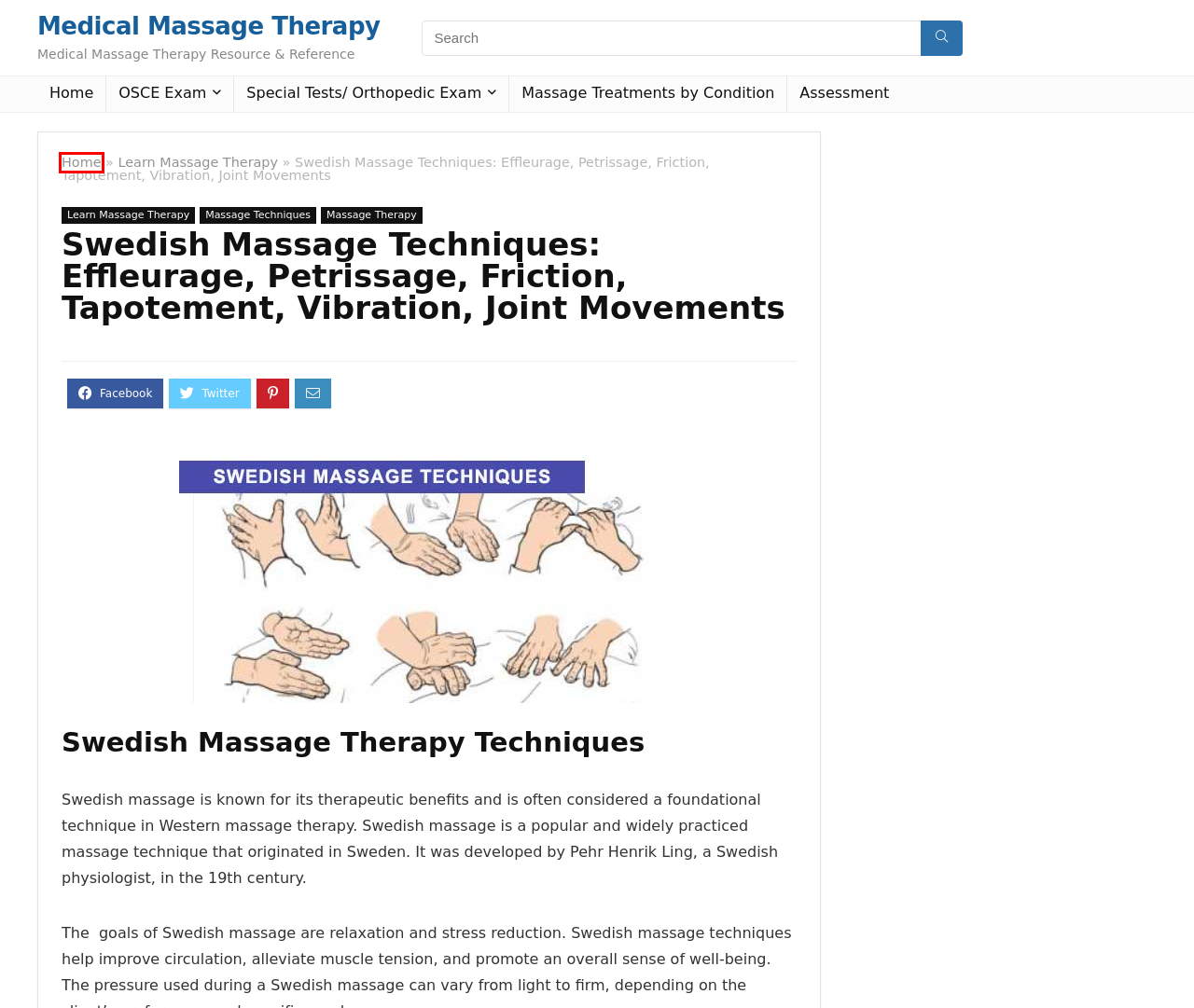Please examine the screenshot provided, which contains a red bounding box around a UI element. Select the webpage description that most accurately describes the new page displayed after clicking the highlighted element. Here are the candidates:
A. Knots vs. Adhesions - What's the Difference?
B. Massage Therapy
C. OSCE Exam Review
D. Special Tests (A-Z) Special Testing for Head, Neck, Trunk, Hip, Knee, Ankle
E. Massage Treatments by Condition
F. Learn Massage Therapy Archives | Medical Massage Therapy
G. Massage Techniques Archives | Medical Massage Therapy
H. Medical Massage Therapy

H